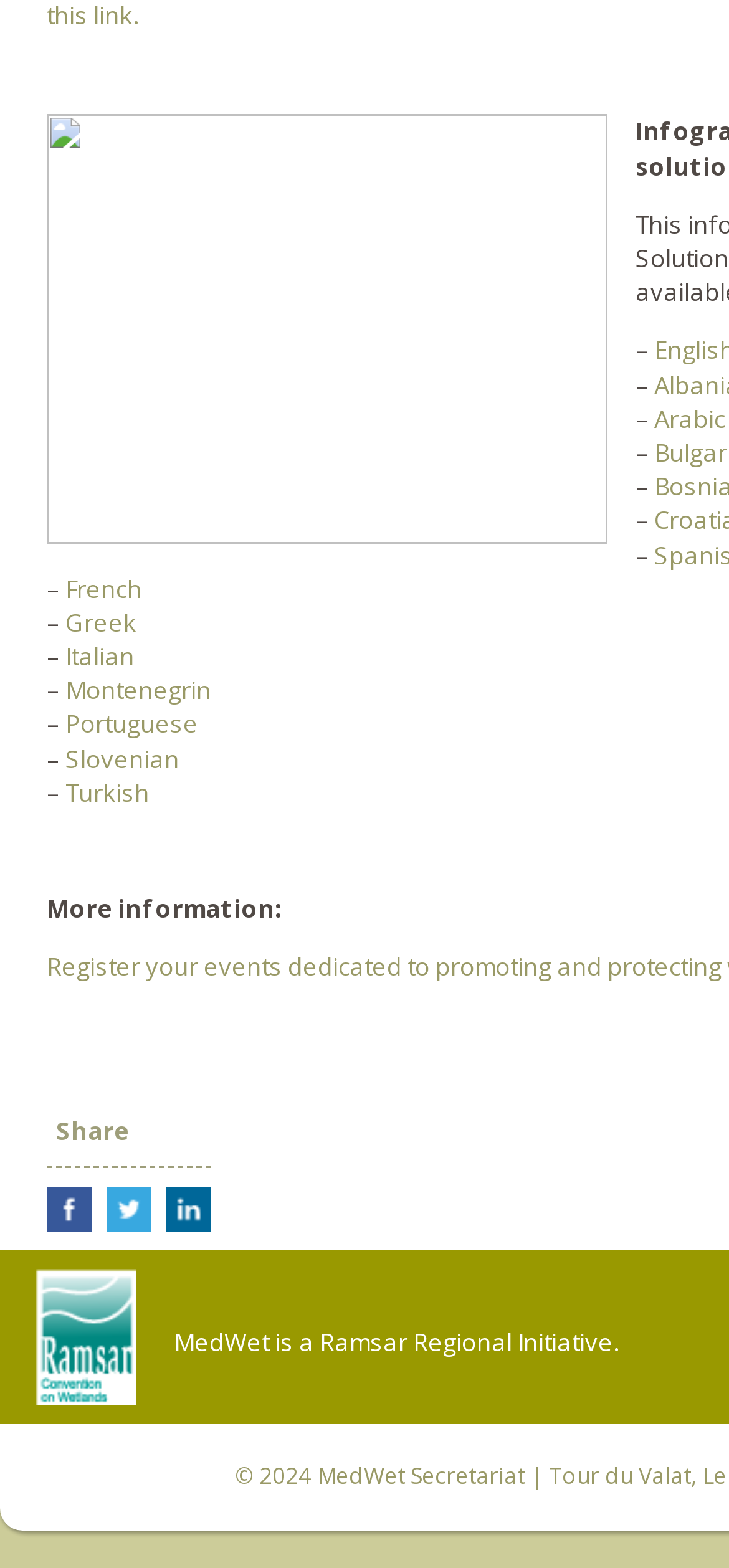Specify the bounding box coordinates of the region I need to click to perform the following instruction: "Click on Share on Facebook". The coordinates must be four float numbers in the range of 0 to 1, i.e., [left, top, right, bottom].

[0.064, 0.757, 0.126, 0.785]